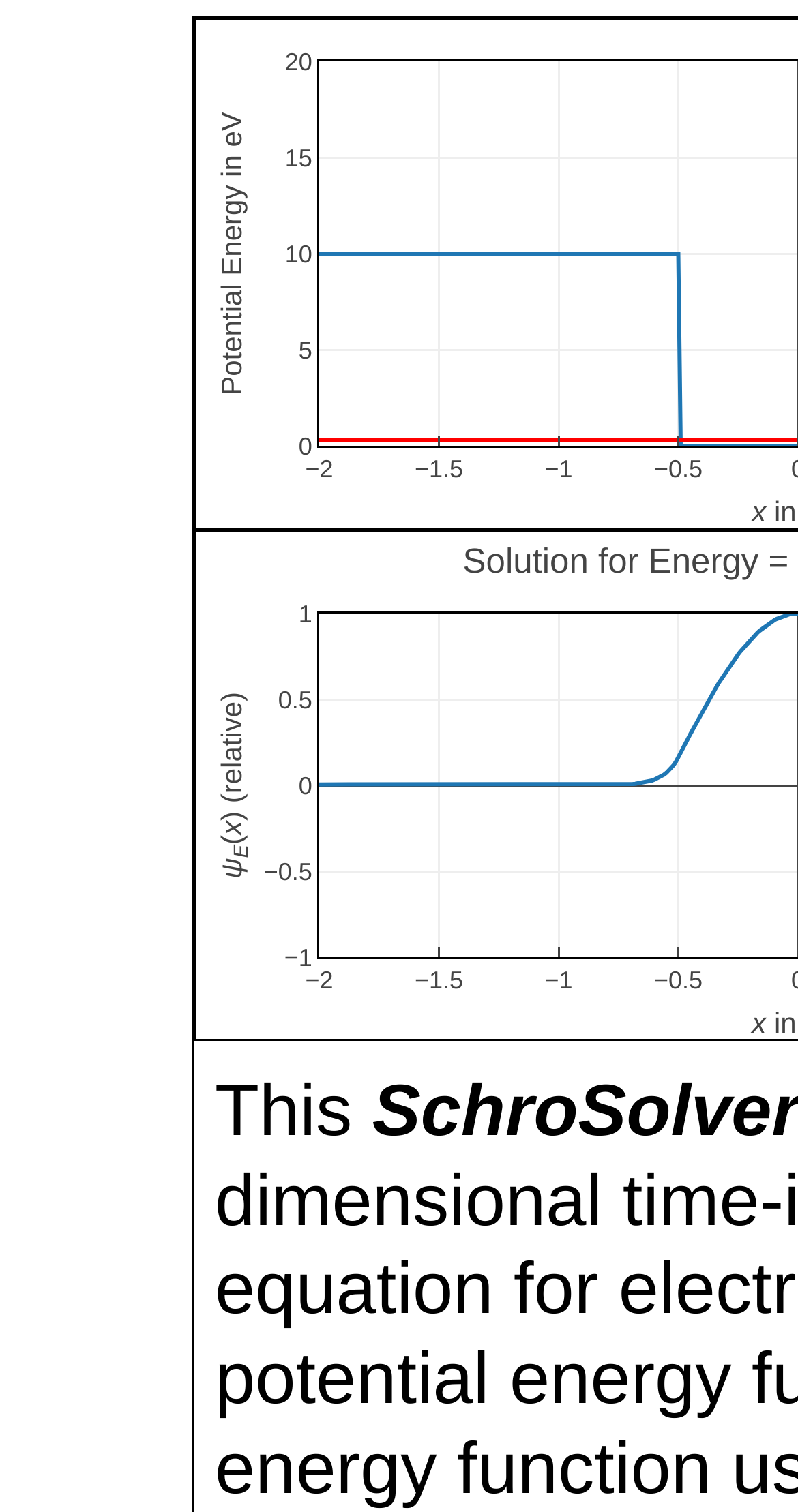Answer briefly with one word or phrase:
What is the value of the first tick mark on the top axis?

-2